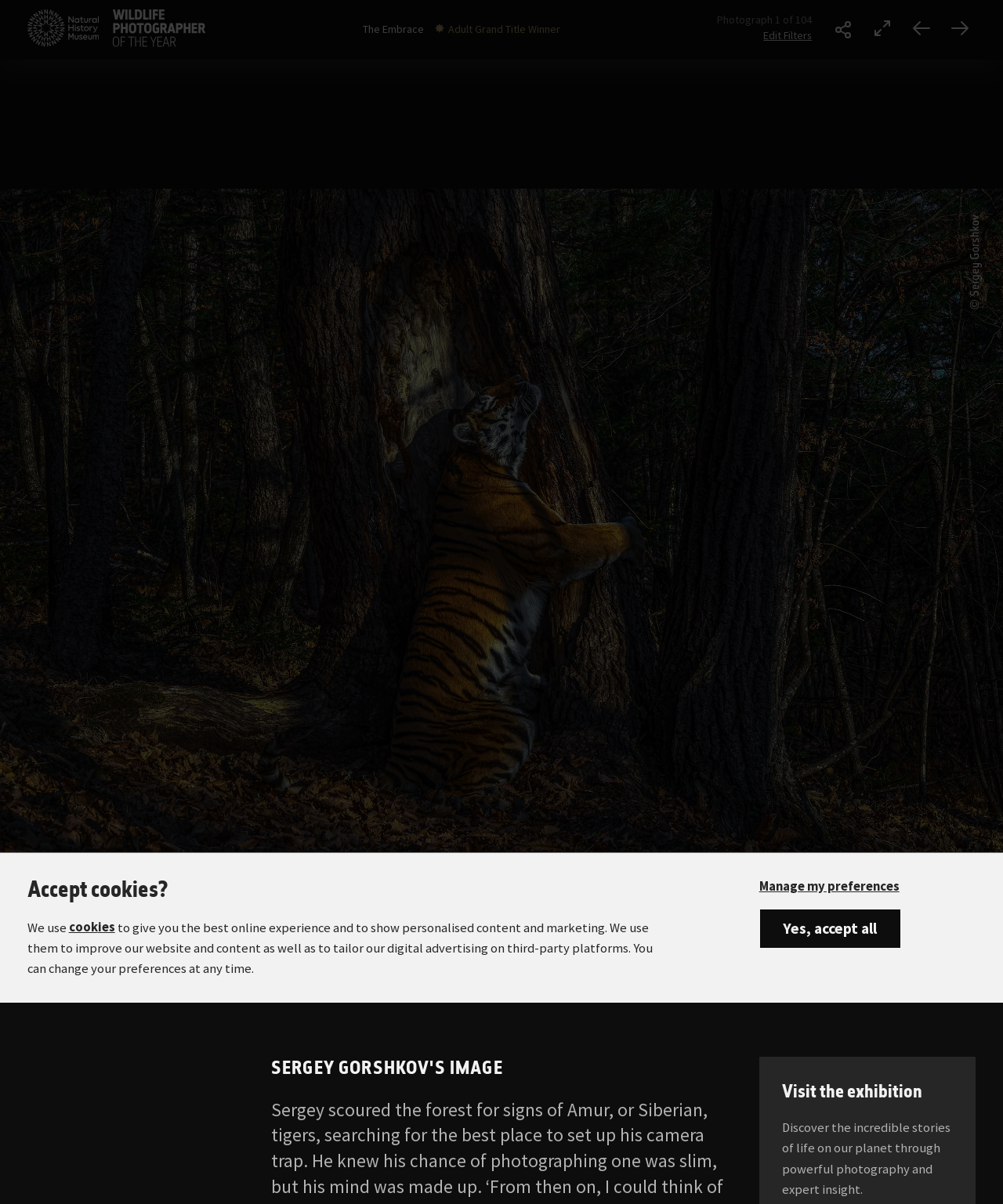Determine the coordinates of the bounding box that should be clicked to complete the instruction: "Edit Filters". The coordinates should be represented by four float numbers between 0 and 1: [left, top, right, bottom].

[0.761, 0.023, 0.81, 0.036]